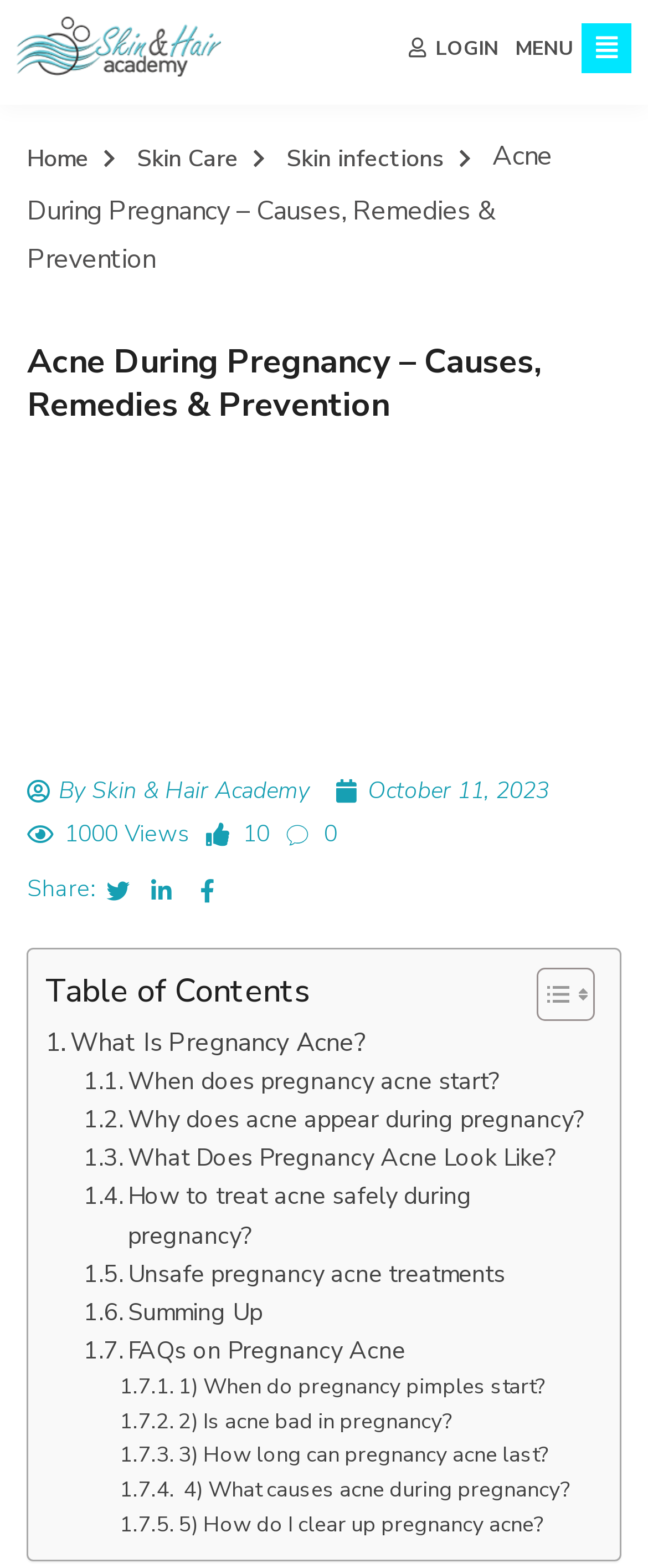Describe the webpage meticulously, covering all significant aspects.

This webpage is about pregnancy acne, providing information on its causes, remedies, and prevention. At the top left corner, there is a logo of "Skin and Hair Academy" with a link to the homepage. Next to it, there are links to "LOGIN" and "MENU" on the top right corner. 

Below the logo, there is a horizontal menu bar with links to "Home", "Skin Care", and "Skin infections". 

The main content of the webpage starts with a heading "Acne During Pregnancy – Causes, Remedies & Prevention" followed by an image related to pregnancy acne. Below the image, there is a text "By Skin & Hair Academy" and the date "October 11, 2023". Additionally, there is a text indicating "1000 Views" and a share button.

The main article is divided into sections, each with a link to a specific topic, such as "What Is Pregnancy Acne?", "When does pregnancy acne start?", "Why does acne appear during pregnancy?", and so on. These links are arranged in a table of contents format, with a toggle button to expand or collapse the table.

At the bottom of the webpage, there are additional links to FAQs on pregnancy acne, with questions like "When do pregnancy pimples start?", "Is acne bad in pregnancy?", and "How long can pregnancy acne last?".